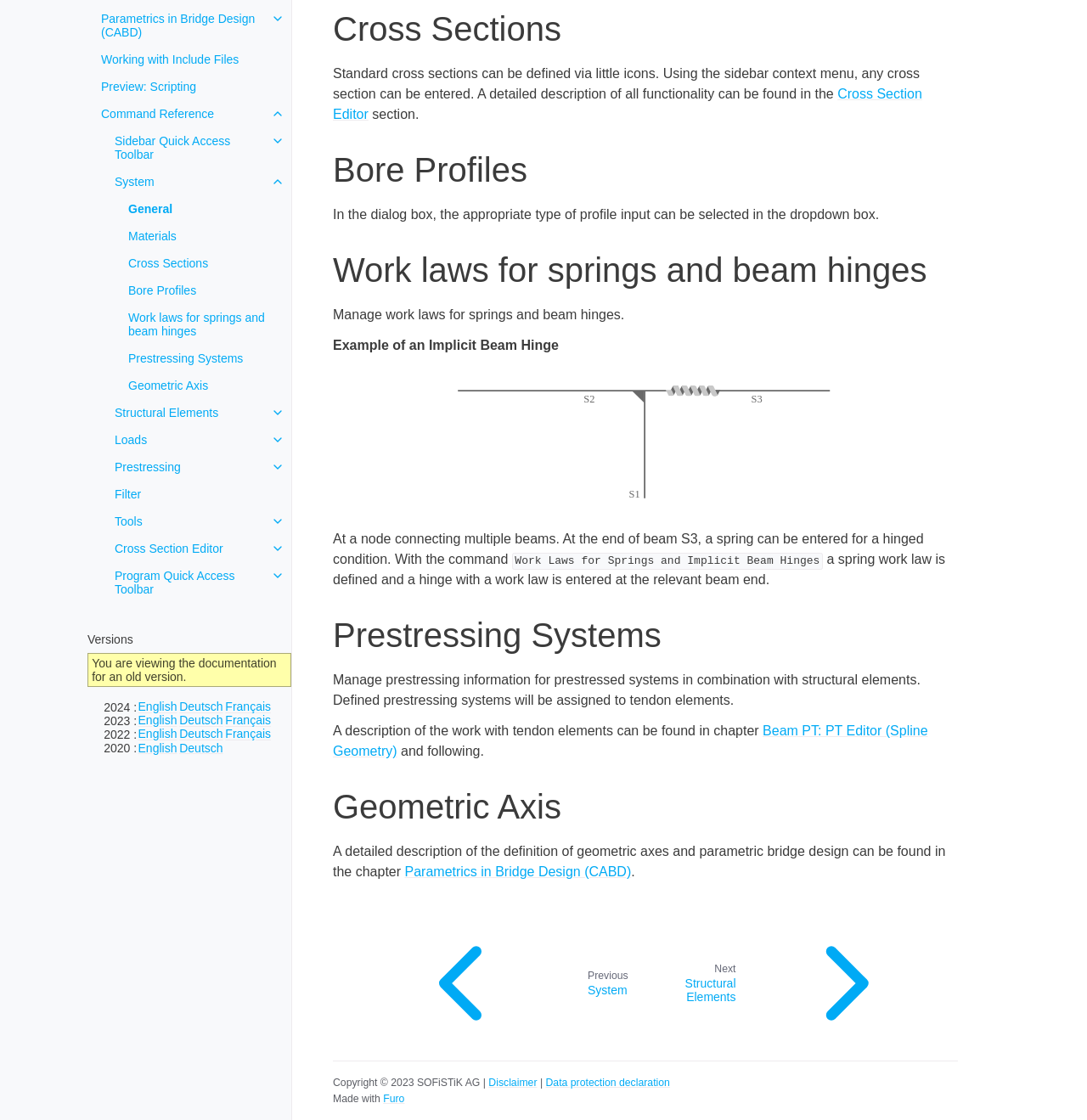Please determine the bounding box coordinates for the UI element described here. Use the format (top-left x, top-left y, bottom-right x, bottom-right y) with values bounded between 0 and 1: Data protection declaration

[0.502, 0.962, 0.616, 0.972]